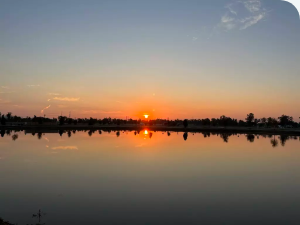What type of landscape is depicted in the image?
Using the visual information from the image, give a one-word or short-phrase answer.

Natural landscape